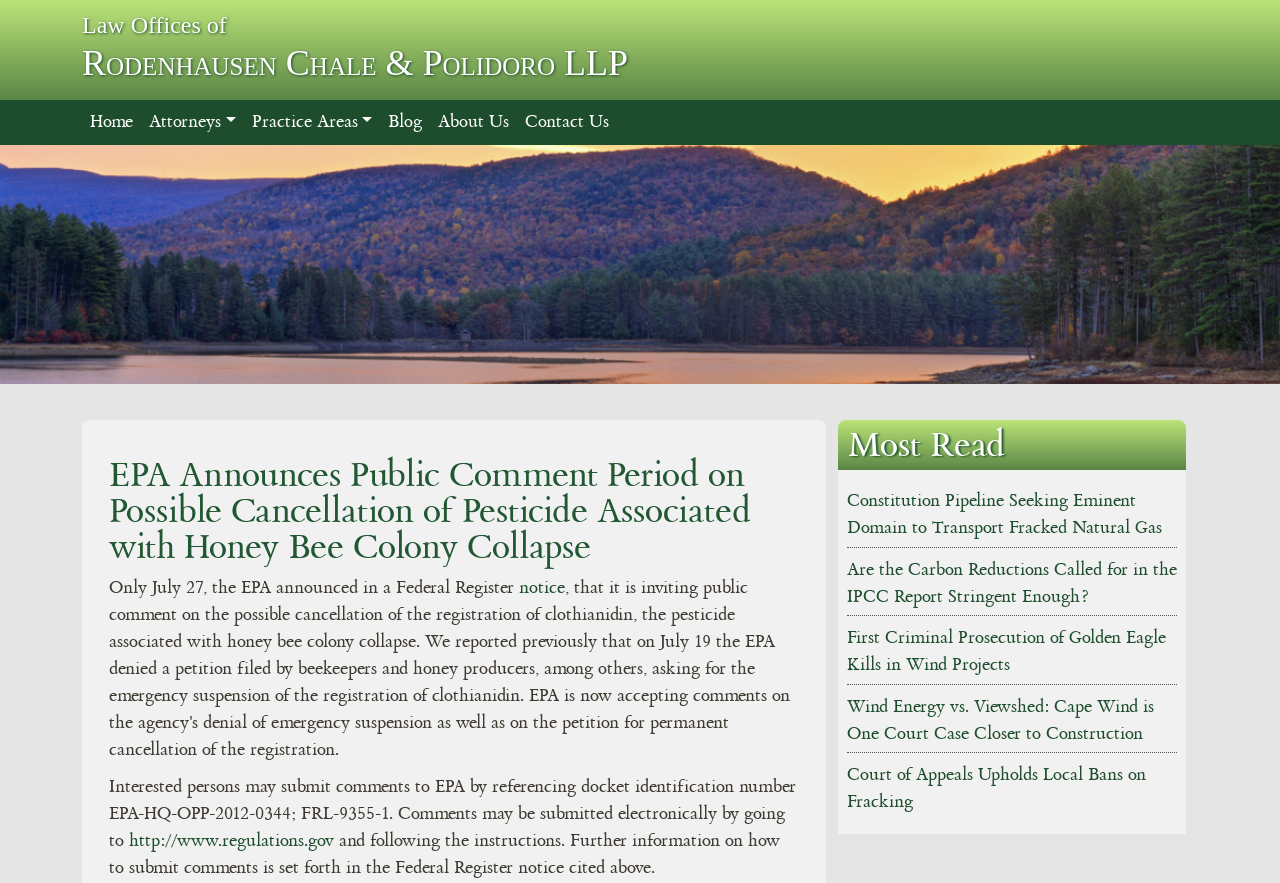What is the most read article?
Answer the question in as much detail as possible.

I found the answer by looking at the links under the 'Most Read' heading, and the first link is 'Constitution Pipeline Seeking Eminent Domain to Transport Fracked Natural Gas'.